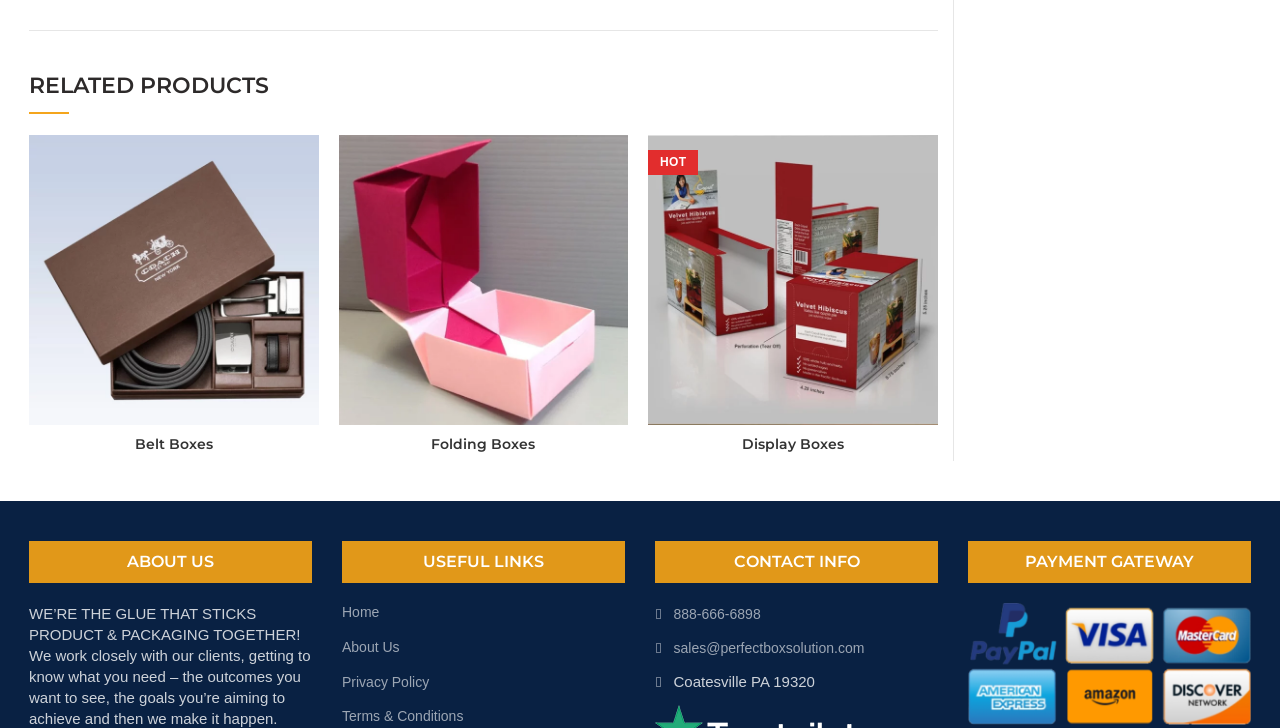Please find the bounding box coordinates of the element's region to be clicked to carry out this instruction: "Quick view".

[0.218, 0.199, 0.257, 0.261]